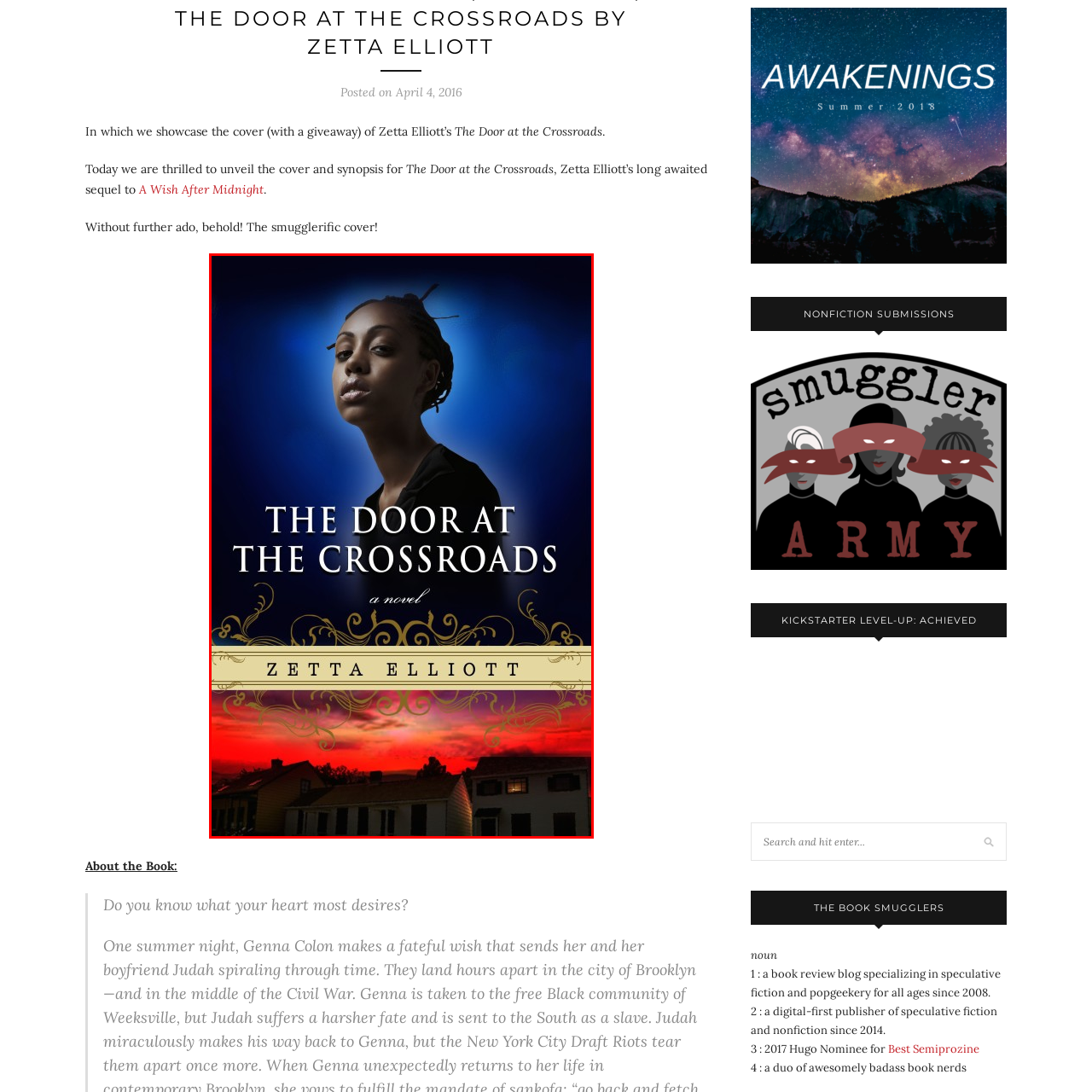Look at the image marked by the red box and respond with a single word or phrase: What is the author's name?

Zetta Elliott